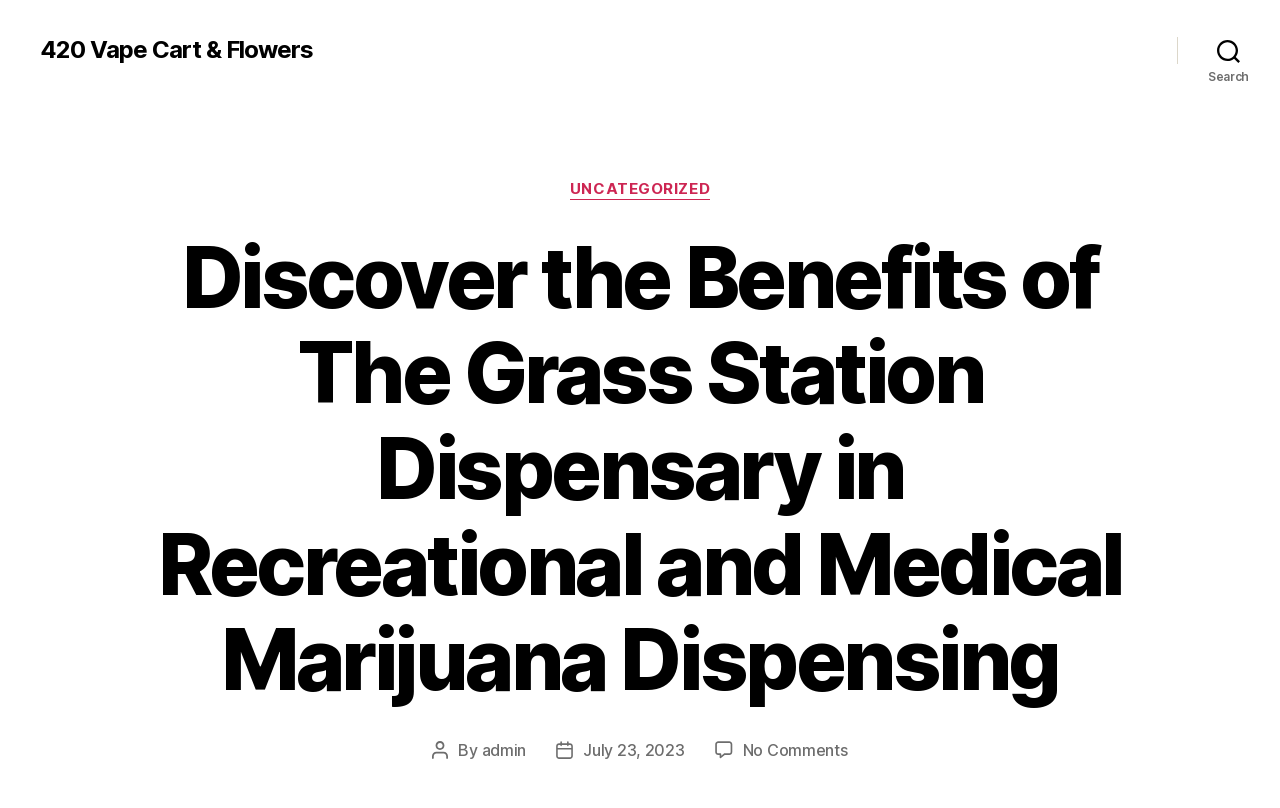Using the element description: "July 23, 2023", determine the bounding box coordinates for the specified UI element. The coordinates should be four float numbers between 0 and 1, [left, top, right, bottom].

[0.456, 0.916, 0.535, 0.941]